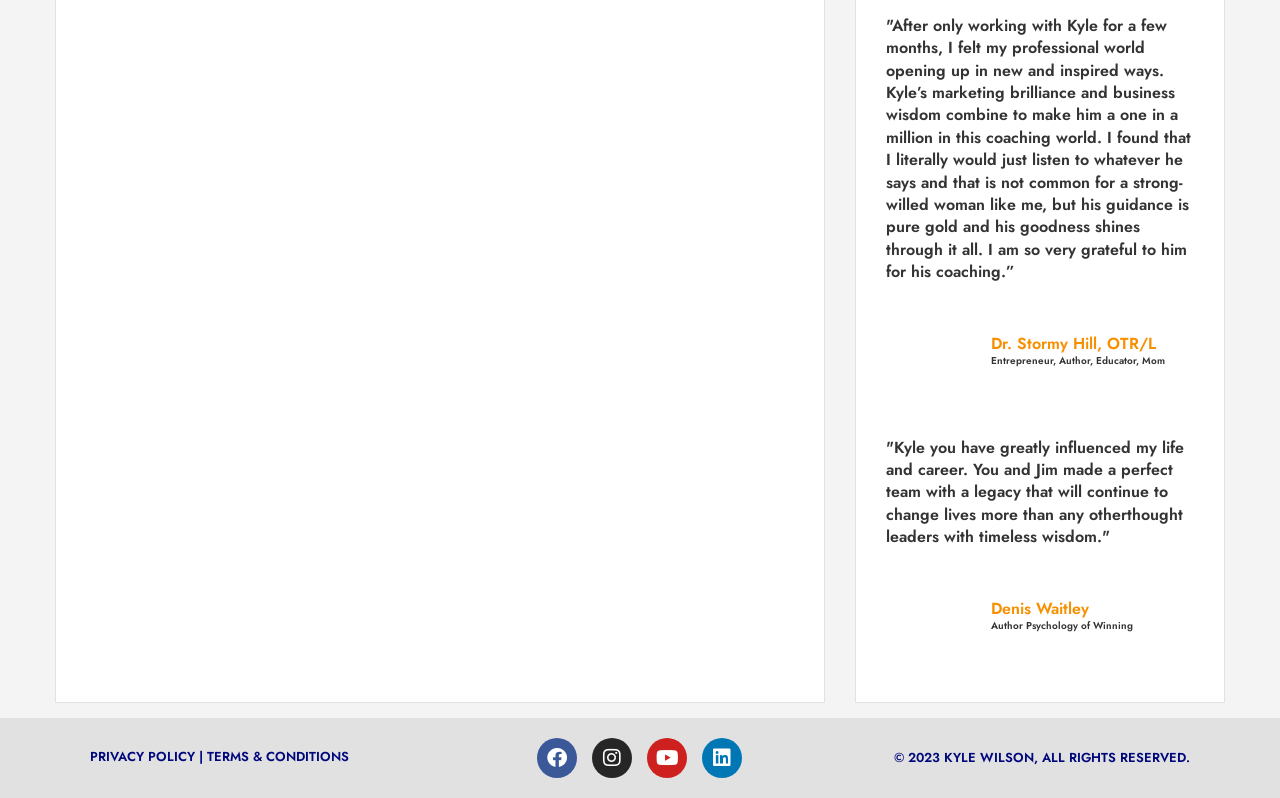Identify the bounding box of the HTML element described as: "Privacy Policy".

[0.07, 0.937, 0.152, 0.96]